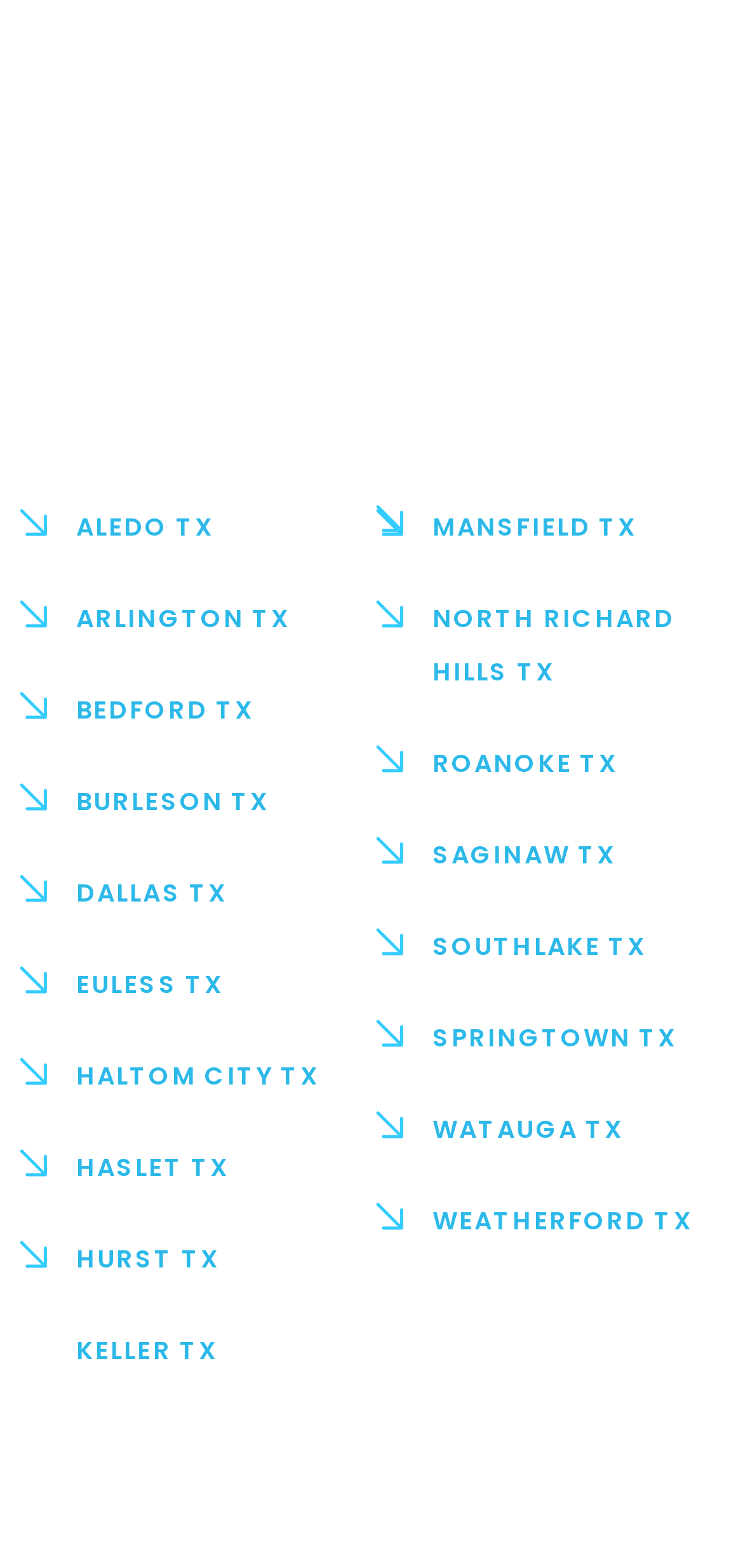Please identify the bounding box coordinates of where to click in order to follow the instruction: "click on ALEDO TX".

[0.038, 0.32, 0.482, 0.354]